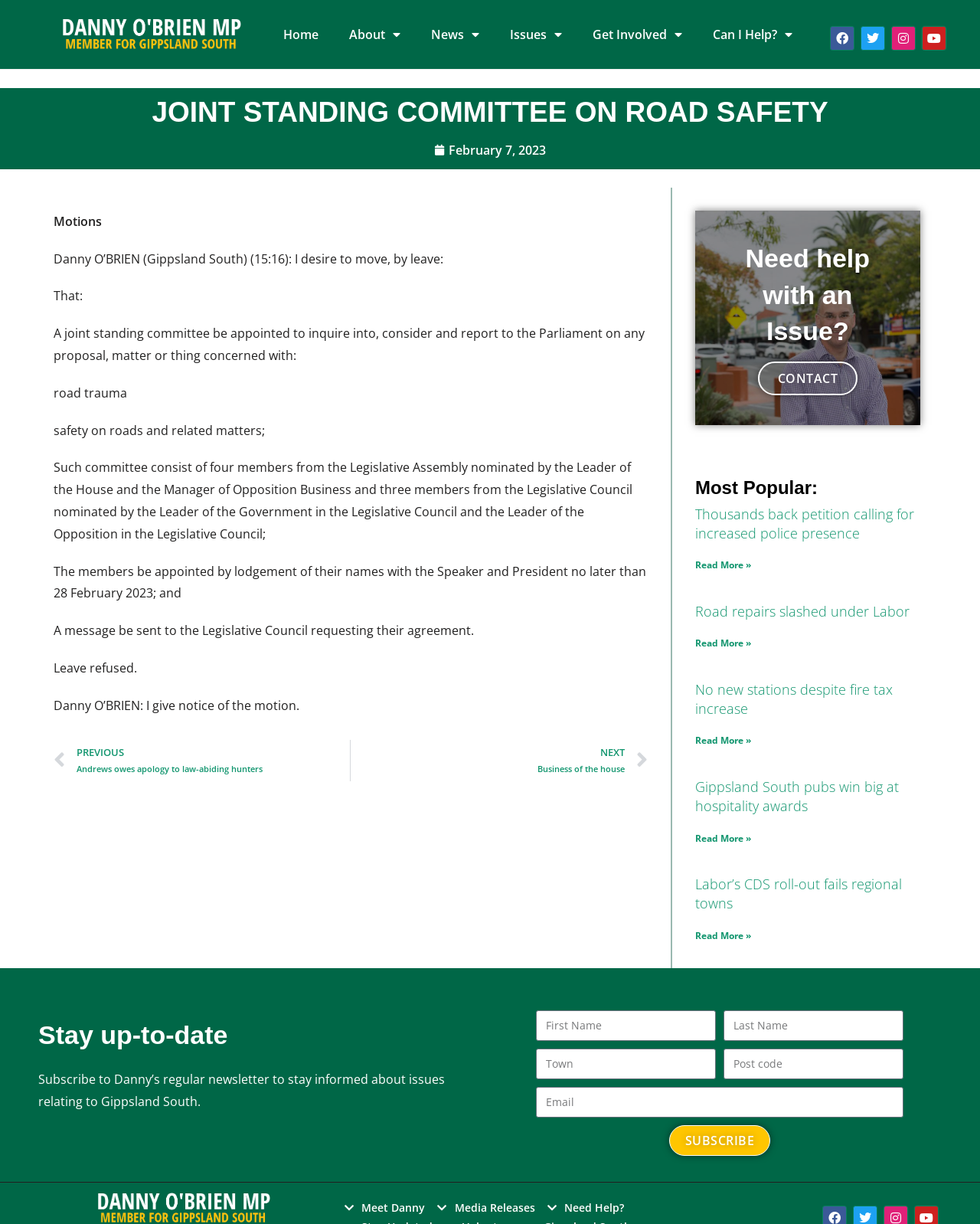Show the bounding box coordinates of the region that should be clicked to follow the instruction: "submit a request."

None